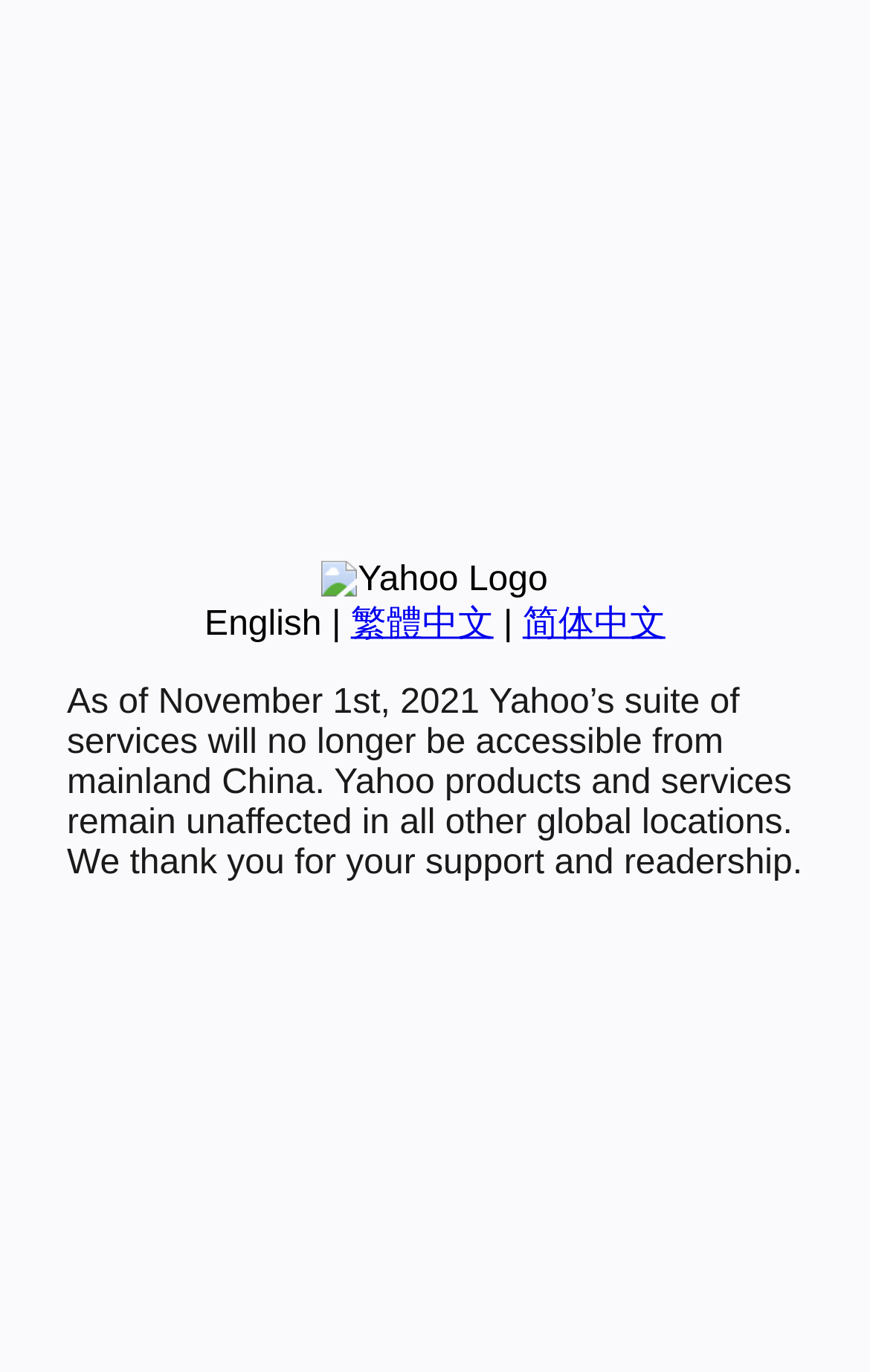Find the bounding box coordinates for the UI element that matches this description: "English".

[0.235, 0.441, 0.37, 0.469]